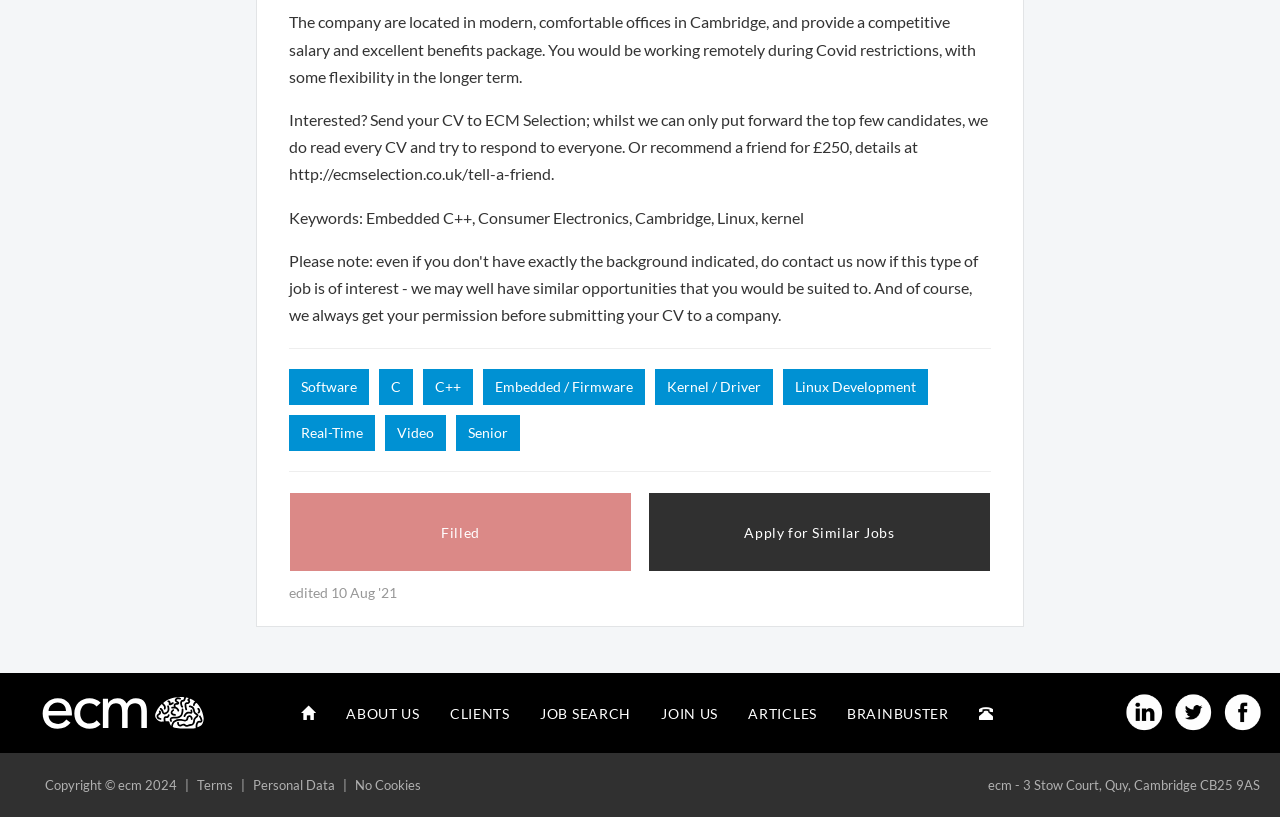Pinpoint the bounding box coordinates of the element to be clicked to execute the instruction: "Click the 'Home' link".

[0.224, 0.844, 0.259, 0.905]